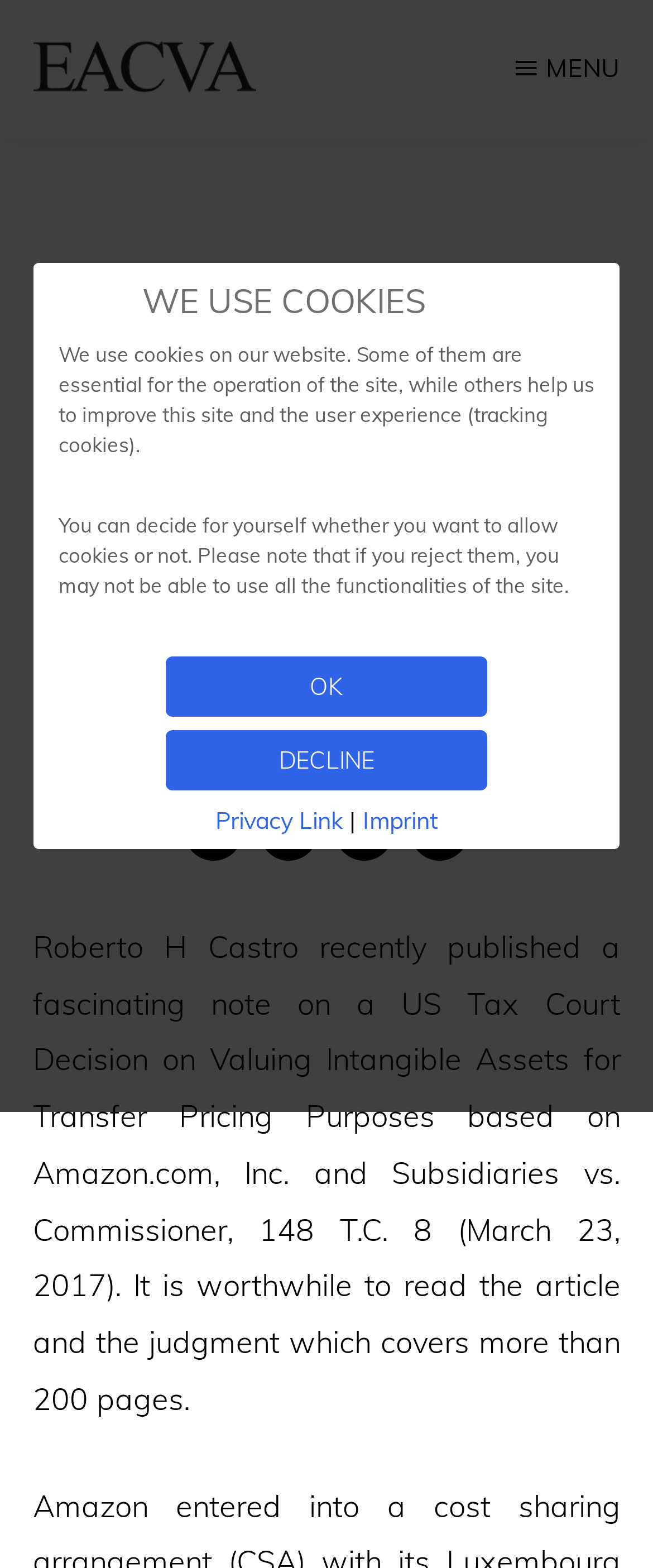Who is the author of the article? Observe the screenshot and provide a one-word or short phrase answer.

Elke Stetter-Gassan